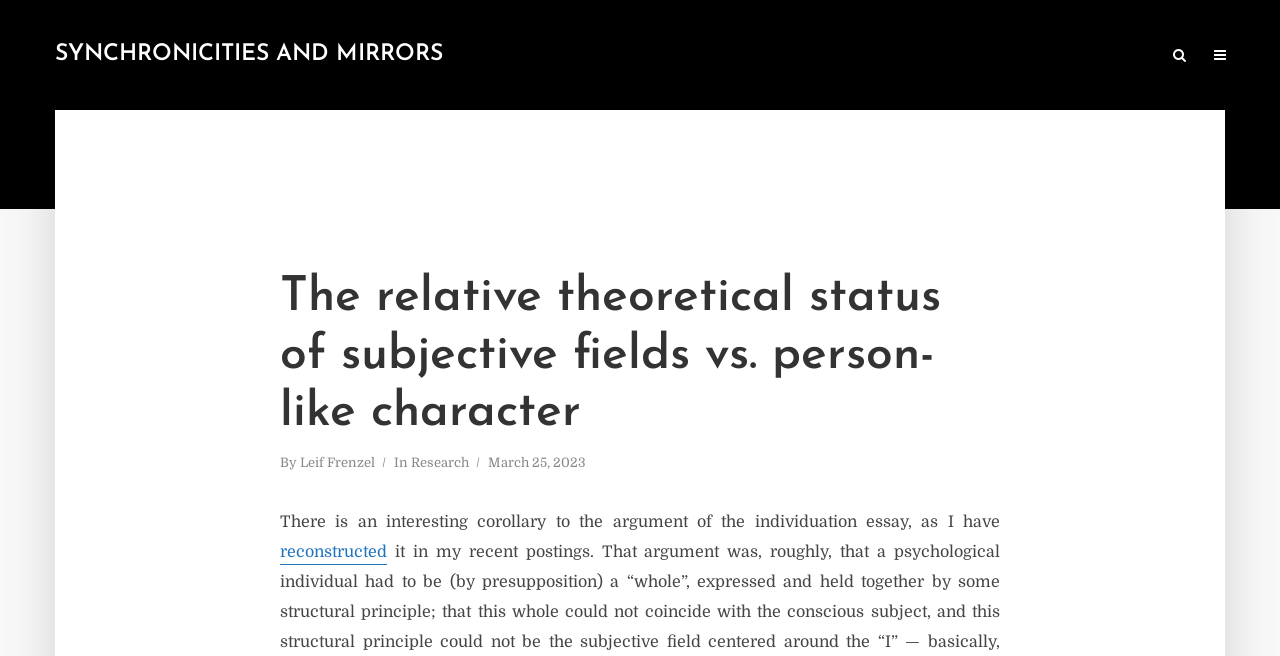Identify the bounding box coordinates for the UI element described as: "Synchronicities and Mirrors".

[0.043, 0.066, 0.346, 0.101]